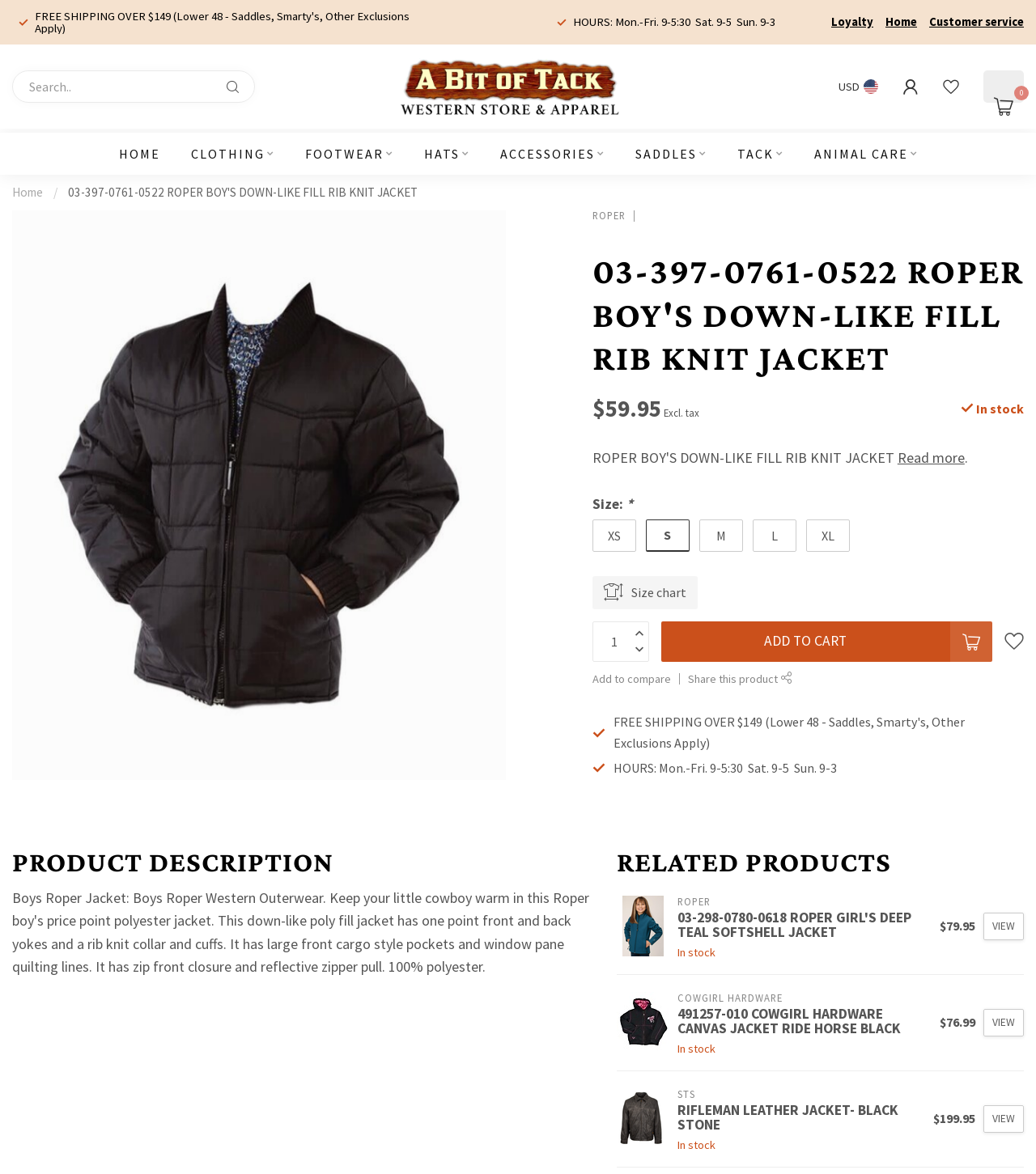Given the element description, predict the bounding box coordinates in the format (top-left x, top-left y, bottom-right x, bottom-right y). Make sure all values are between 0 and 1. Here is the element description: Download Art of Defense.doc

None